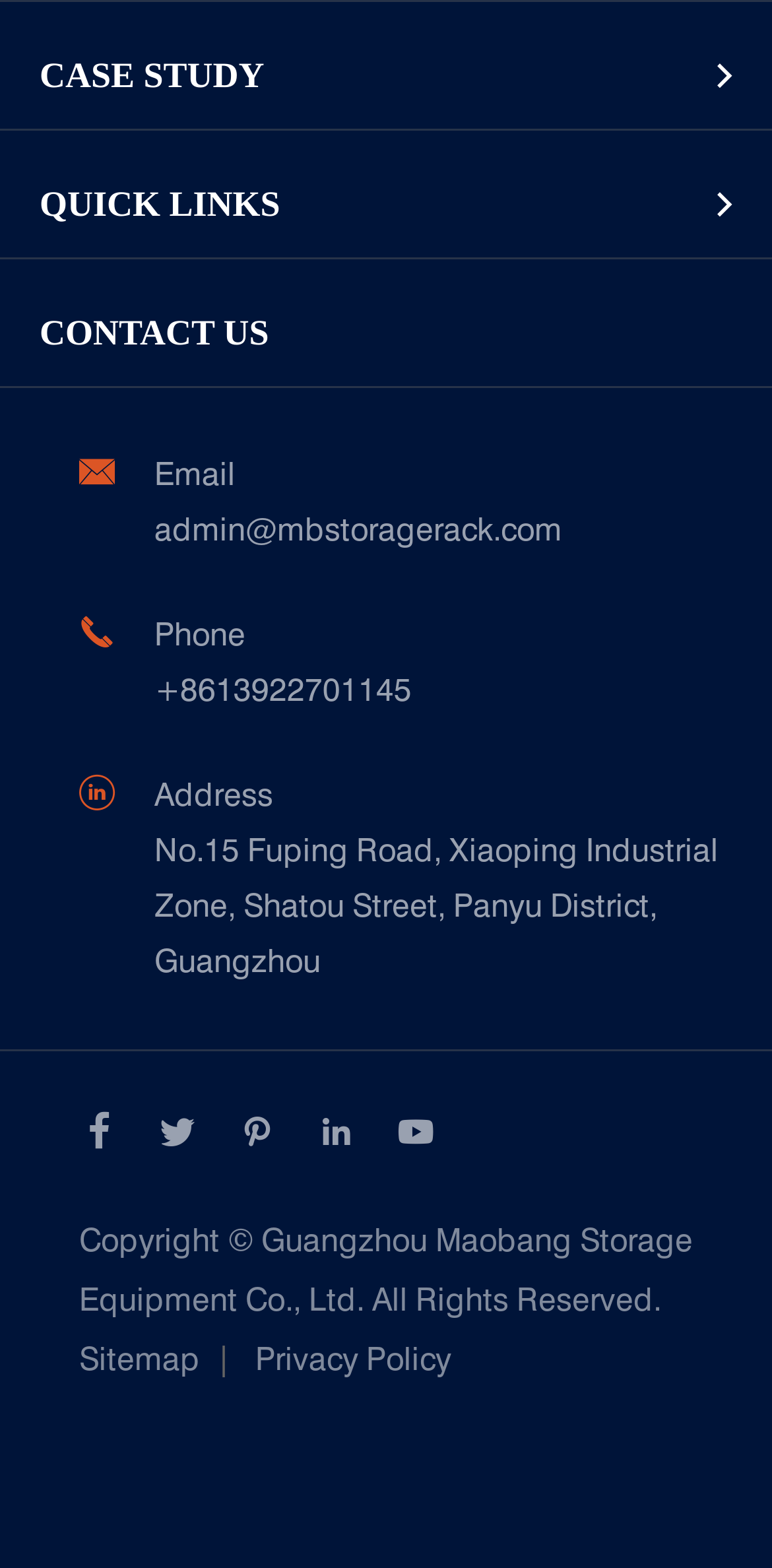Find the bounding box coordinates for the HTML element described in this sentence: "". Provide the coordinates as four float numbers between 0 and 1, in the format [left, top, right, bottom].

[0.513, 0.708, 0.564, 0.734]